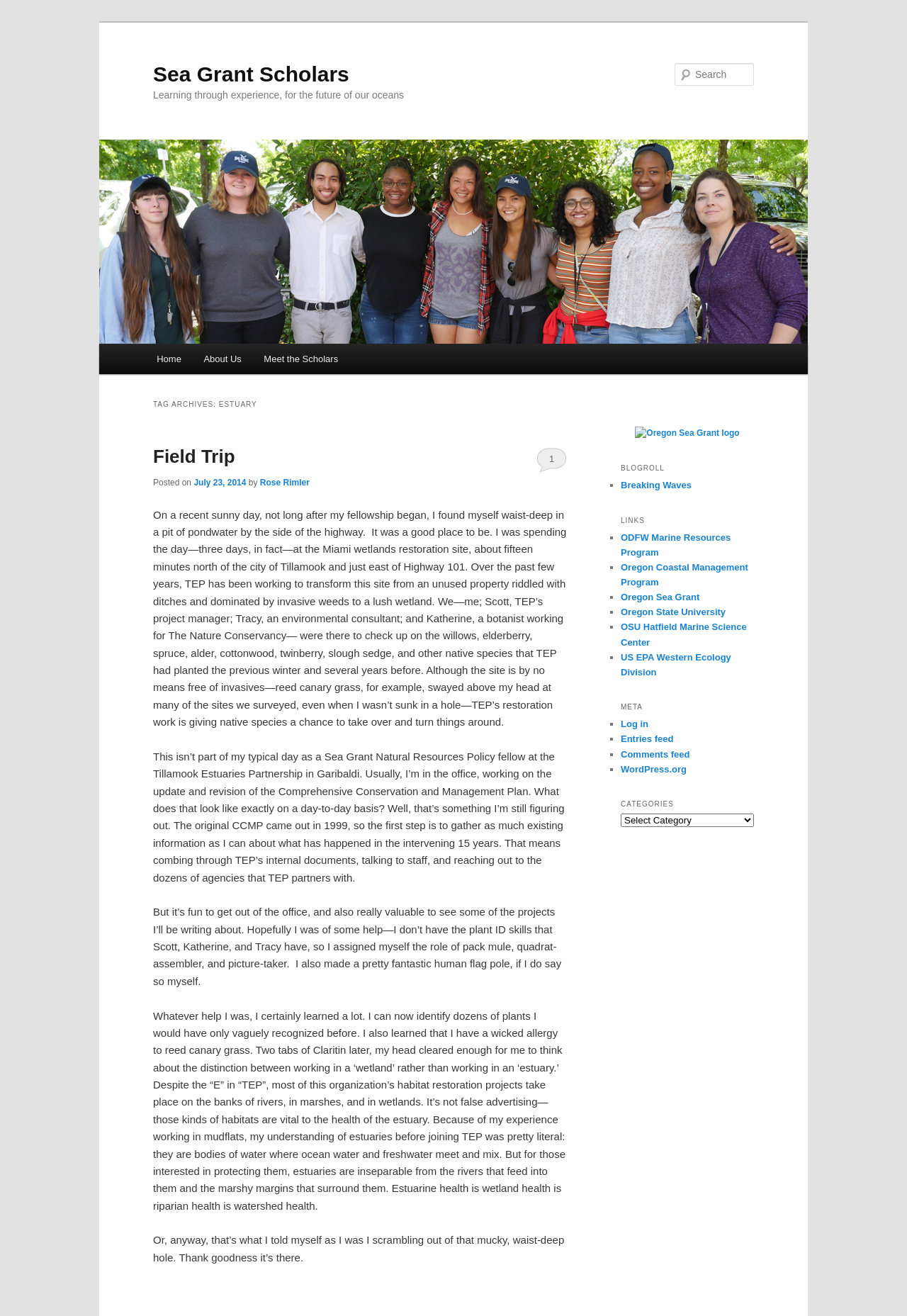Can you look at the image and give a comprehensive answer to the question:
What is the author of the blog post doing on a recent sunny day?

The author of the blog post mentions that they were on a field trip on a recent sunny day, specifically at the Miami wetlands restoration site, where they were checking up on the native species that were planted.